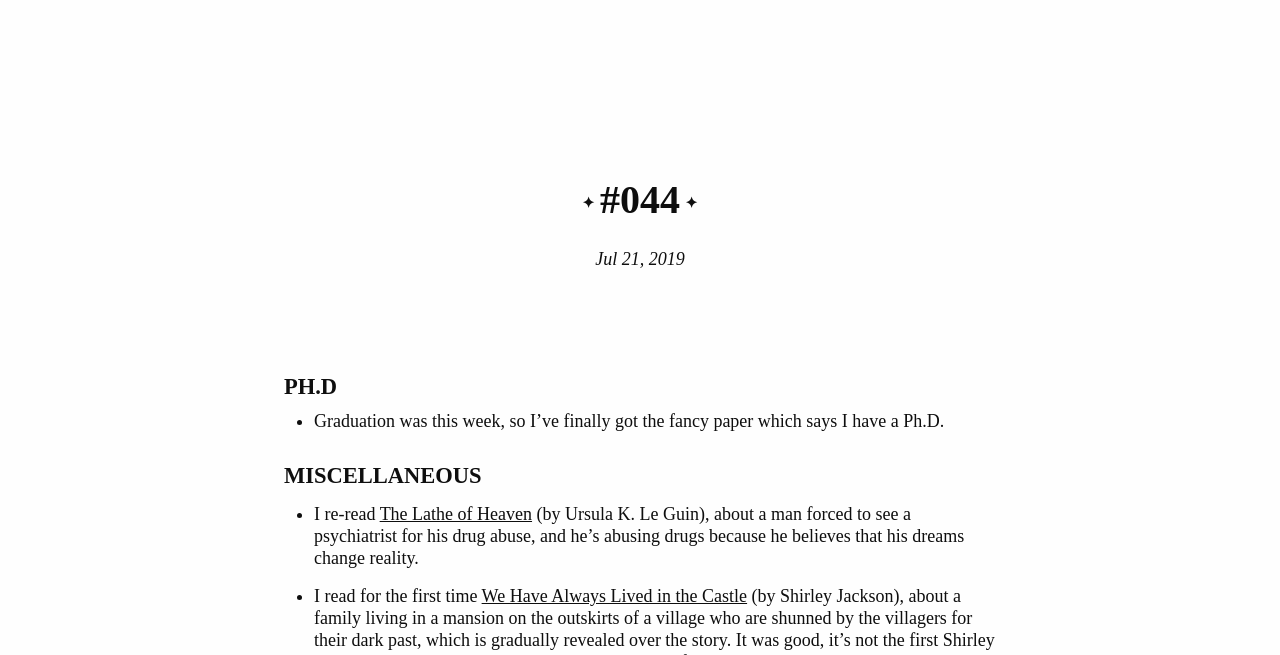Please reply to the following question with a single word or a short phrase:
What is the author of the book mentioned?

Ursula K. Le Guin